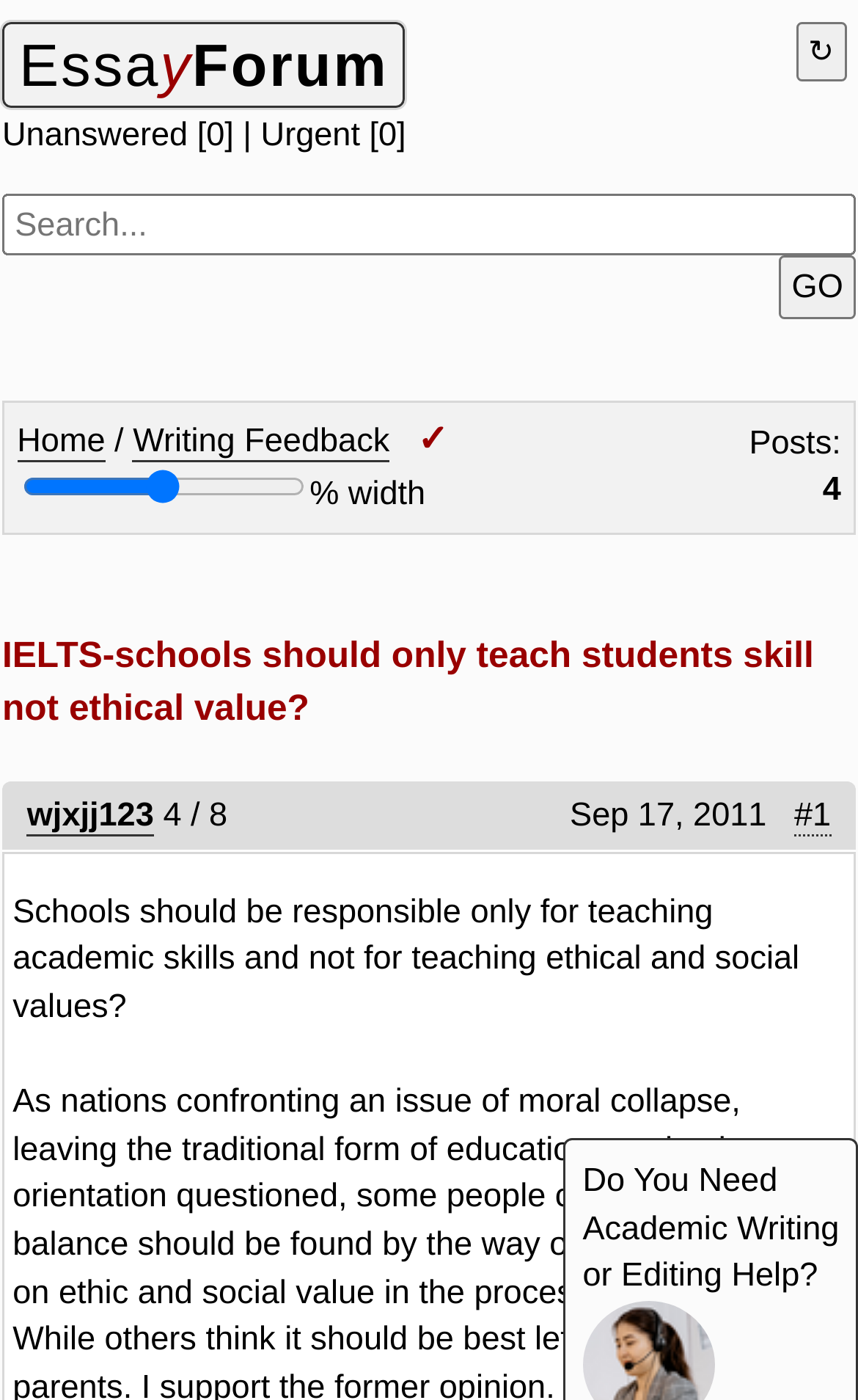How many posts are there?
Kindly give a detailed and elaborate answer to the question.

The number of posts can be found in the table layout, where it says 'Posts: 4' in one of the table cells.